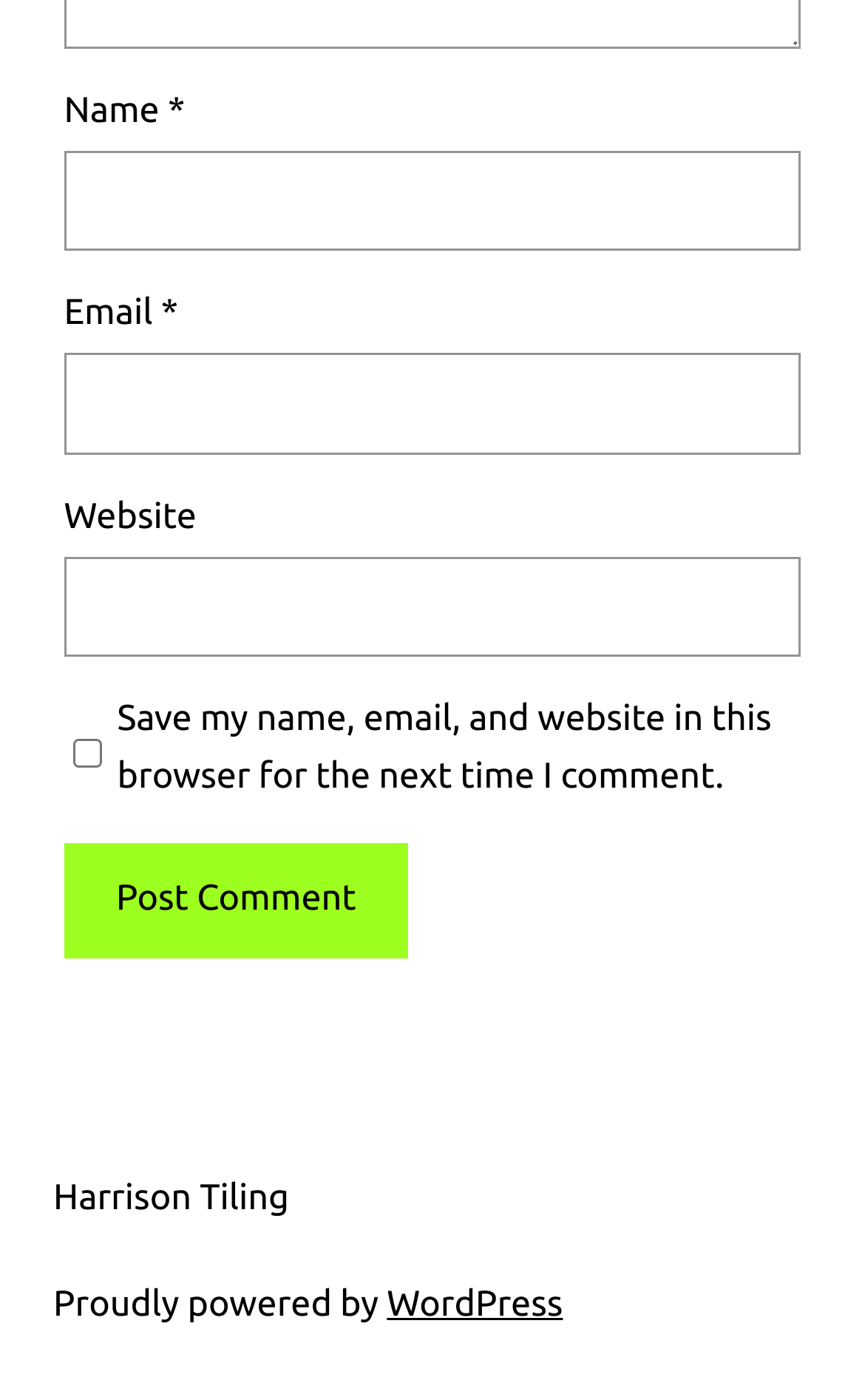What is the text of the link at the bottom of the page?
From the screenshot, provide a brief answer in one word or phrase.

Harrison Tiling